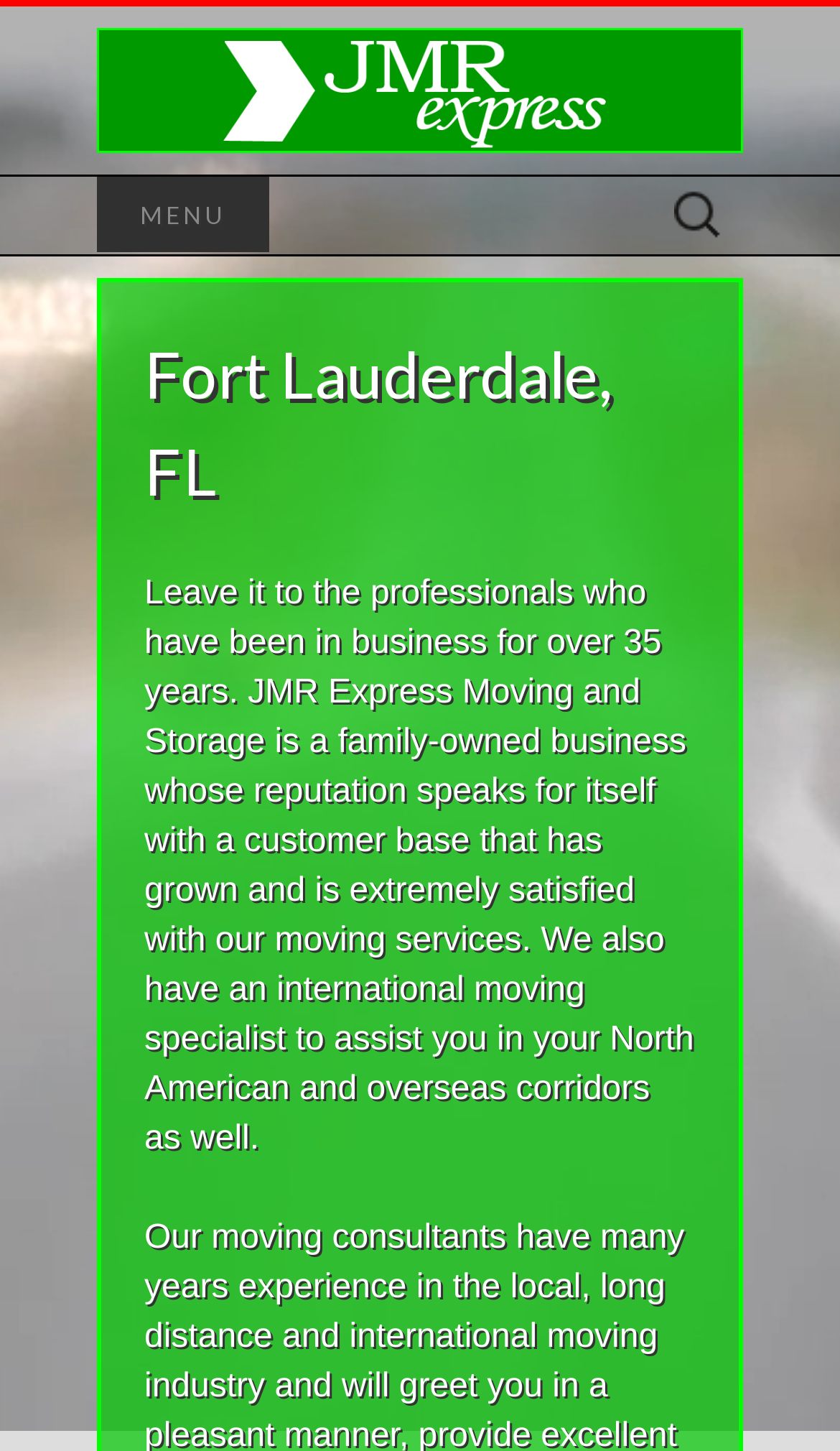What is the company name?
Answer the question in as much detail as possible.

I found the company name by looking at the link element with the text 'JMR MOVERS JMR MOVERS Montreal Movers – North America & Worldwide' and the image element with the text 'JMR MOVERS'.